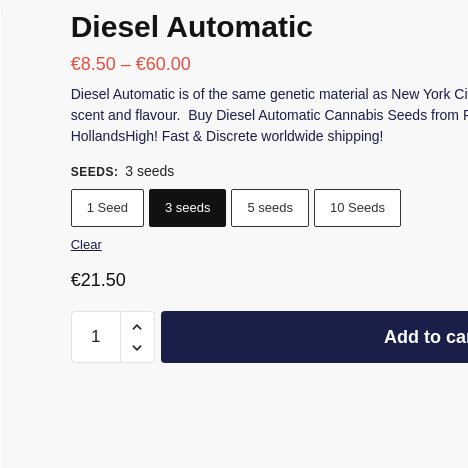Give a thorough caption of the image, focusing on all visible elements.

The image features the product title "Diesel Automatic," showcasing cannabis seeds offered for €8.50 to €60.00. Below the title, a brief description highlights that Diesel Automatic shares genetic traits with New York City Diesel, maintaining its beloved scent and flavor. The text promotes the convenient option to purchase Diesel Automatic Cannabis Seeds online from Royal Queen Seeds through HollandsHigh, emphasizing fast and discrete worldwide shipping. 

In the main section, it specifies "SEEDS: 3 seeds," indicating the quantity available for selection, with buttons for purchasing options including "1 Seed," "3 seeds," "5 seeds," and "10 Seeds." A price of €21.50 appears prominently, likely reflecting the total for the selected quantity of seeds. Additionally, a spinbutton allows users to adjust the desired quantity before proceeding to add the product to the cart. This clear and structured layout simplifies the shopping experience for customers interested in this cannabis strain.